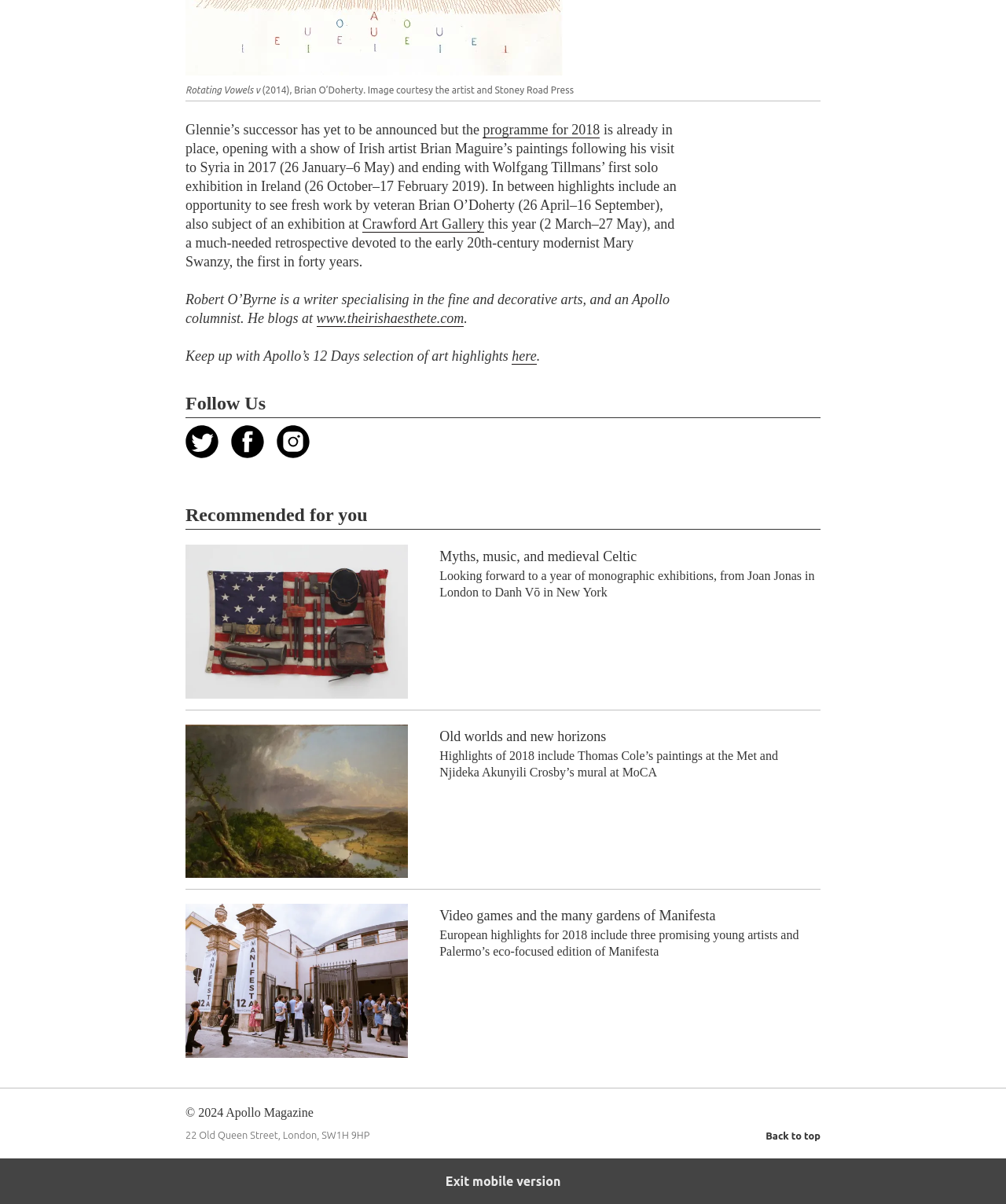Identify the bounding box coordinates for the UI element described as follows: "Crawford Art Gallery". Ensure the coordinates are four float numbers between 0 and 1, formatted as [left, top, right, bottom].

[0.36, 0.18, 0.481, 0.193]